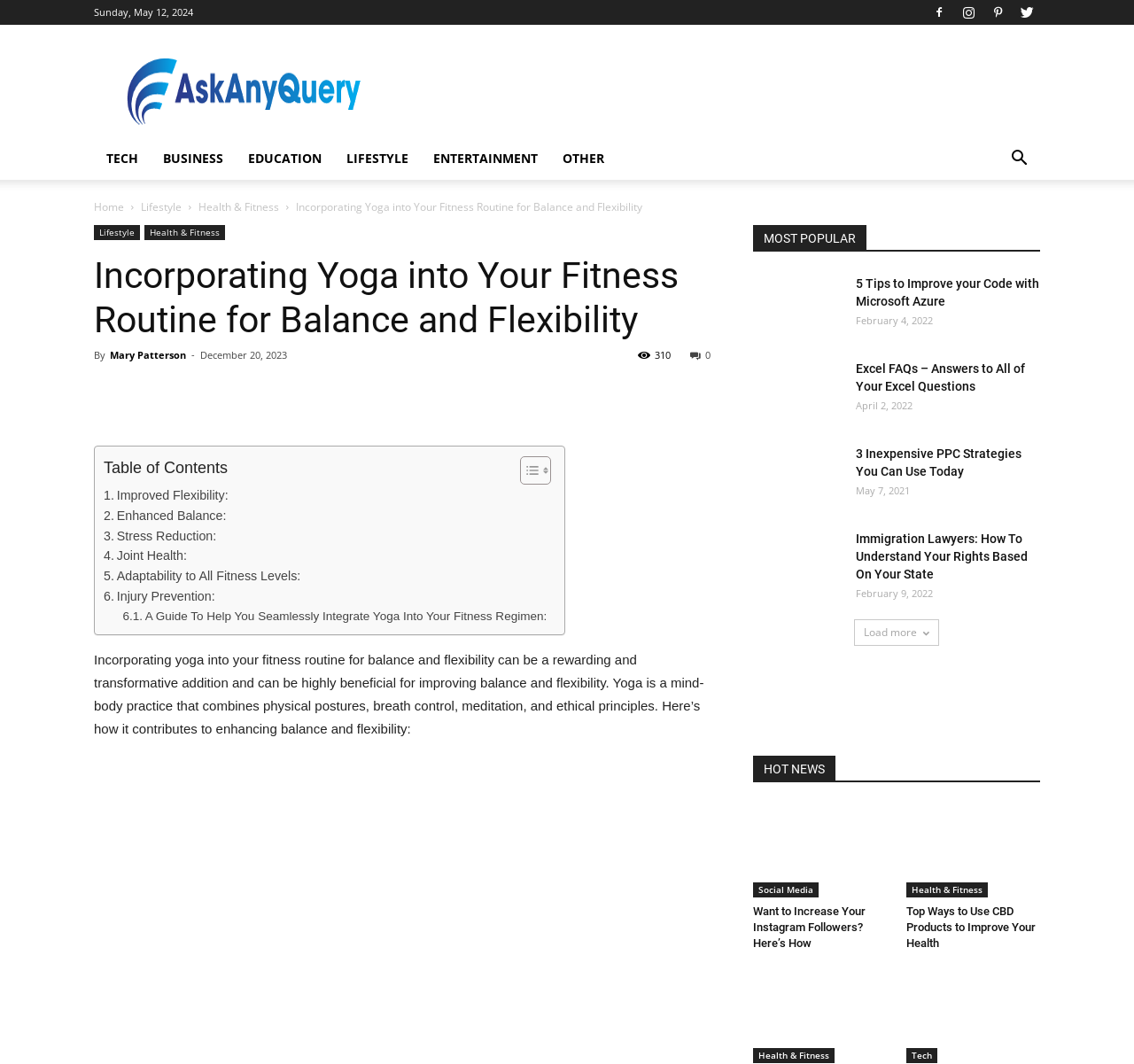Provide a one-word or brief phrase answer to the question:
What is the author of the article?

Mary Patterson